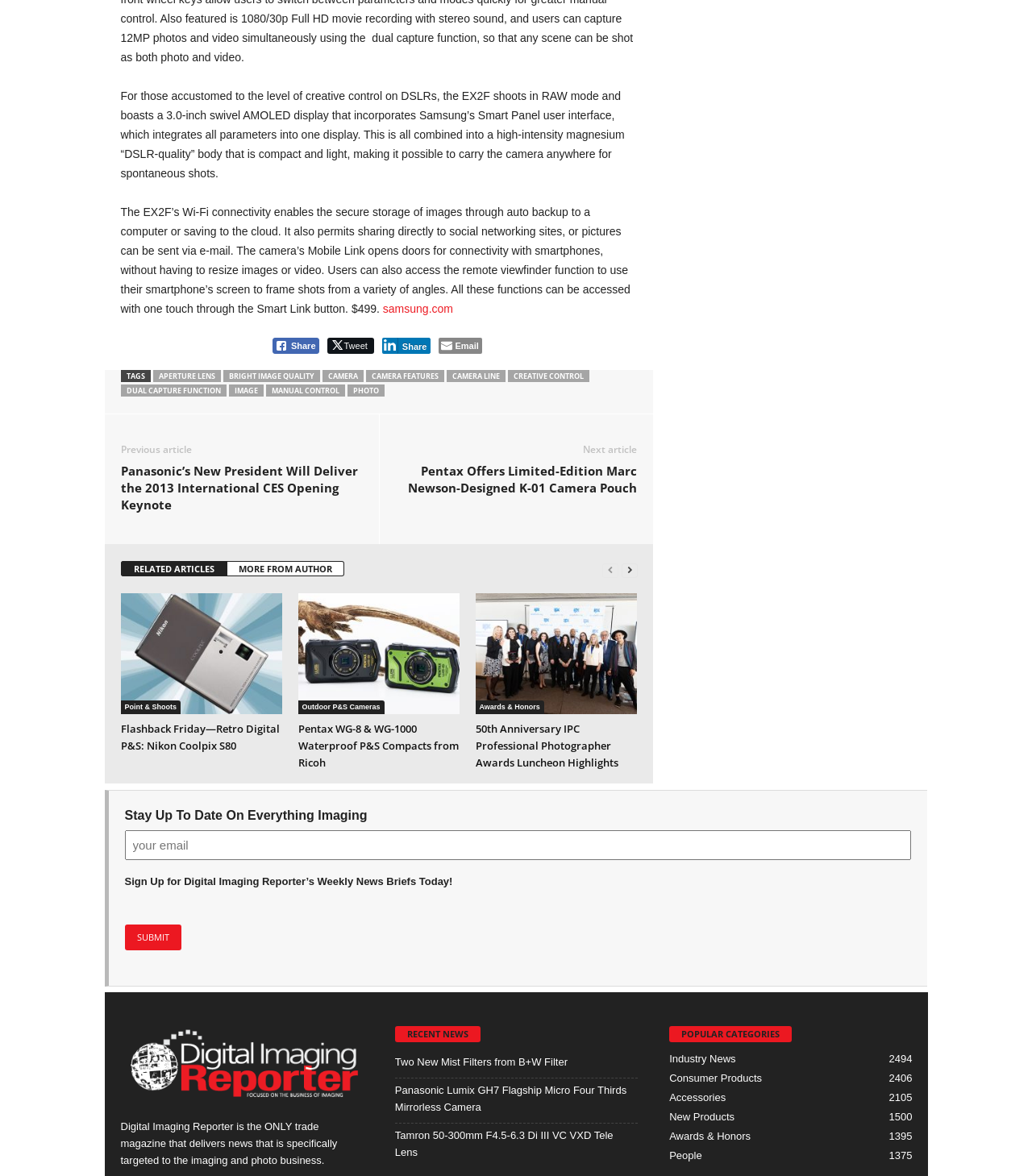Highlight the bounding box coordinates of the region I should click on to meet the following instruction: "Submit".

[0.121, 0.786, 0.175, 0.808]